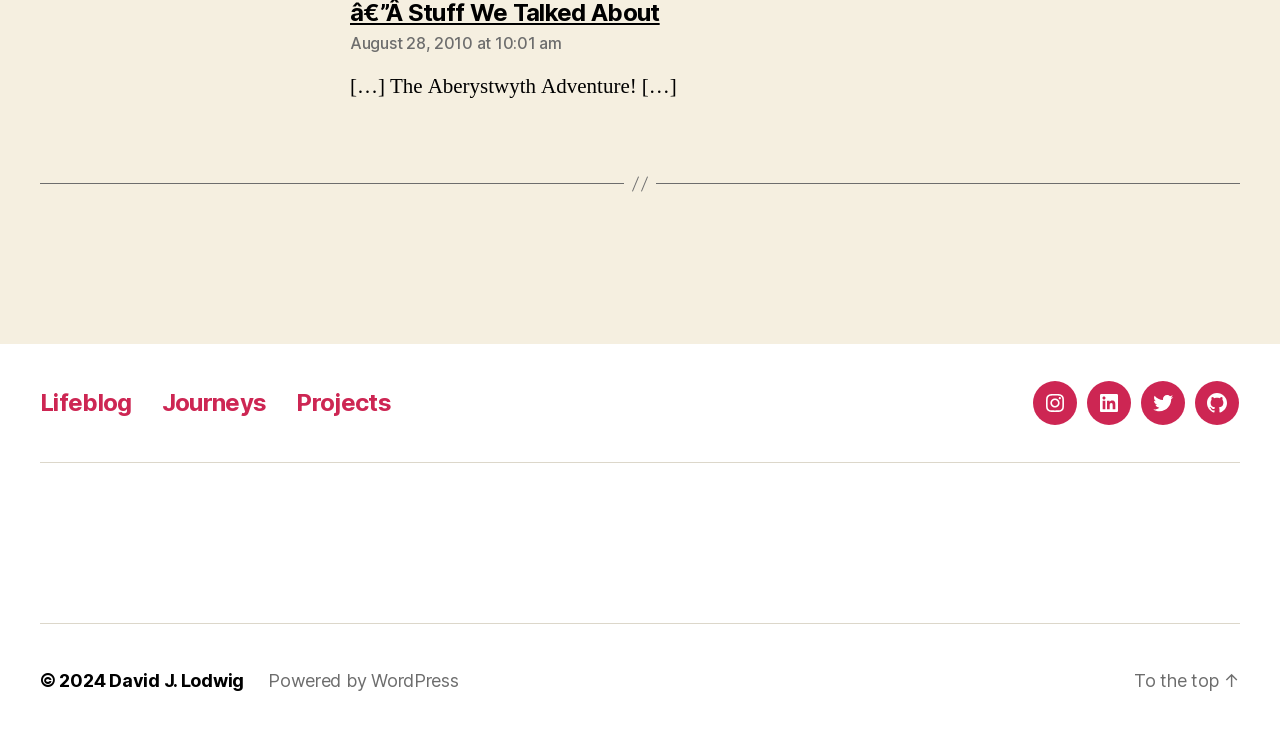Locate the bounding box coordinates of the clickable area needed to fulfill the instruction: "Go to the top of the page".

[0.886, 0.909, 0.969, 0.938]